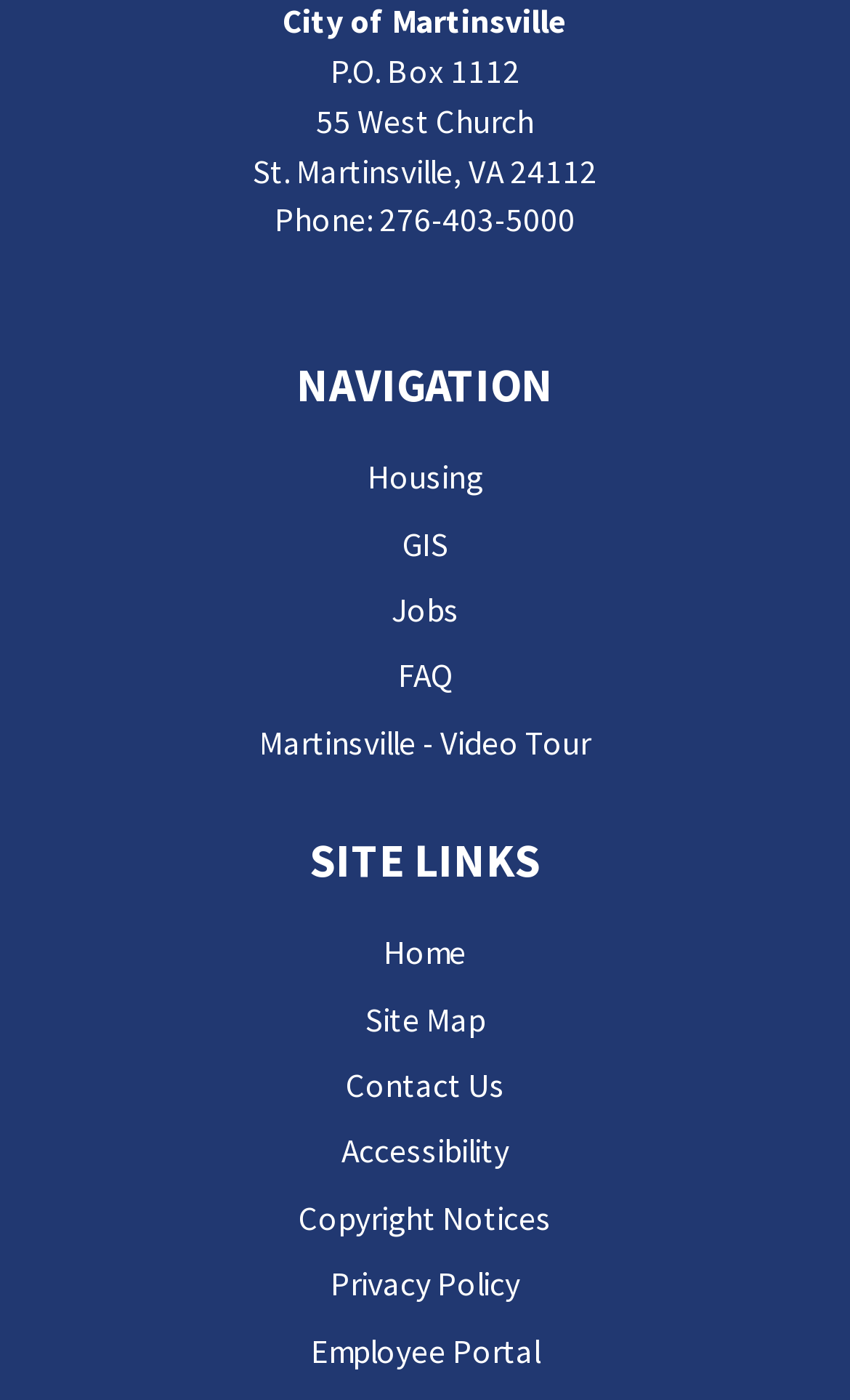Extract the bounding box coordinates for the described element: "Martinsville - Video Tour". The coordinates should be represented as four float numbers between 0 and 1: [left, top, right, bottom].

[0.305, 0.462, 0.695, 0.492]